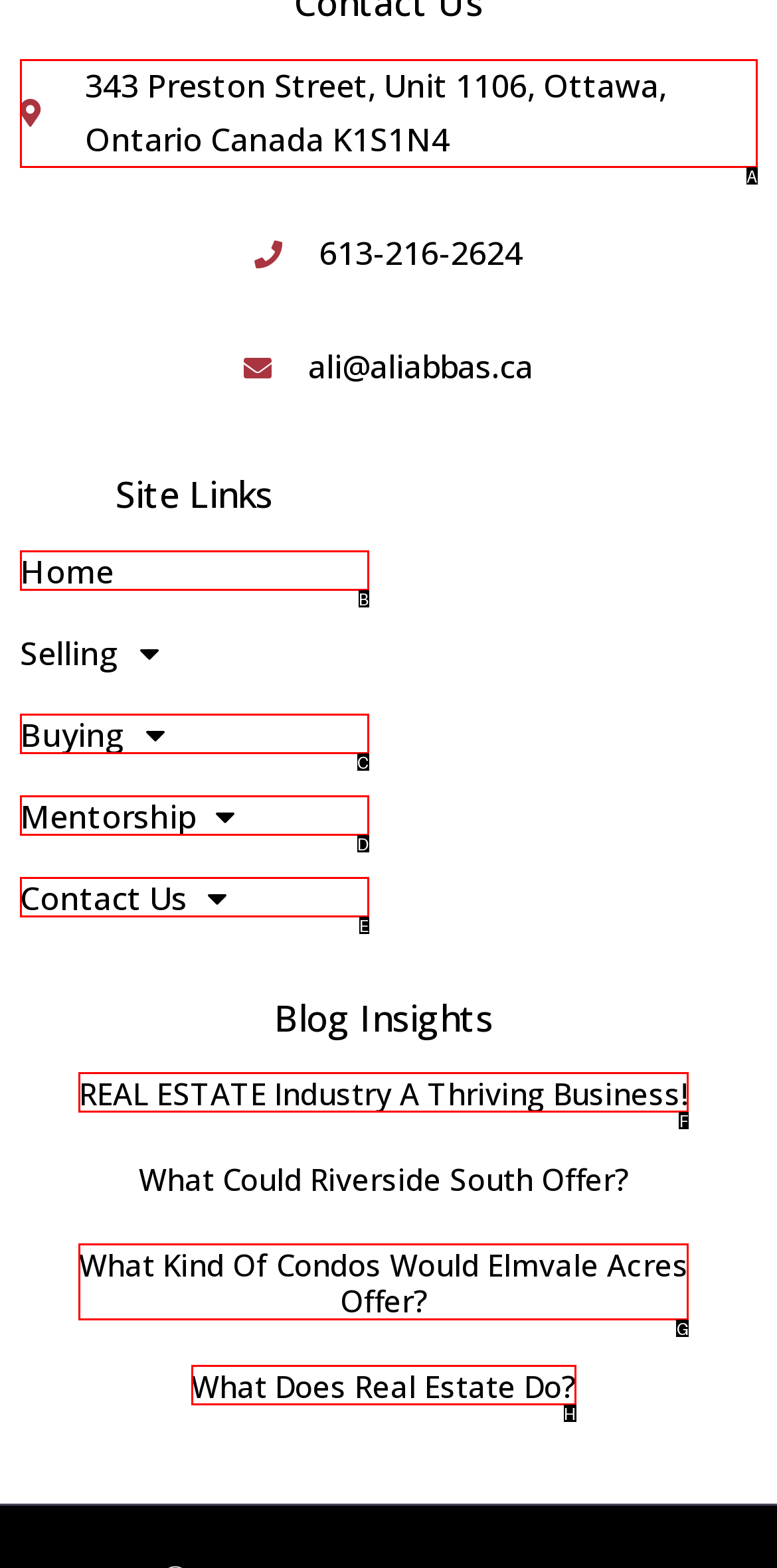Point out the letter of the HTML element you should click on to execute the task: Read the 'What Kind Of Condos Would Elmvale Acres Offer?' article
Reply with the letter from the given options.

G